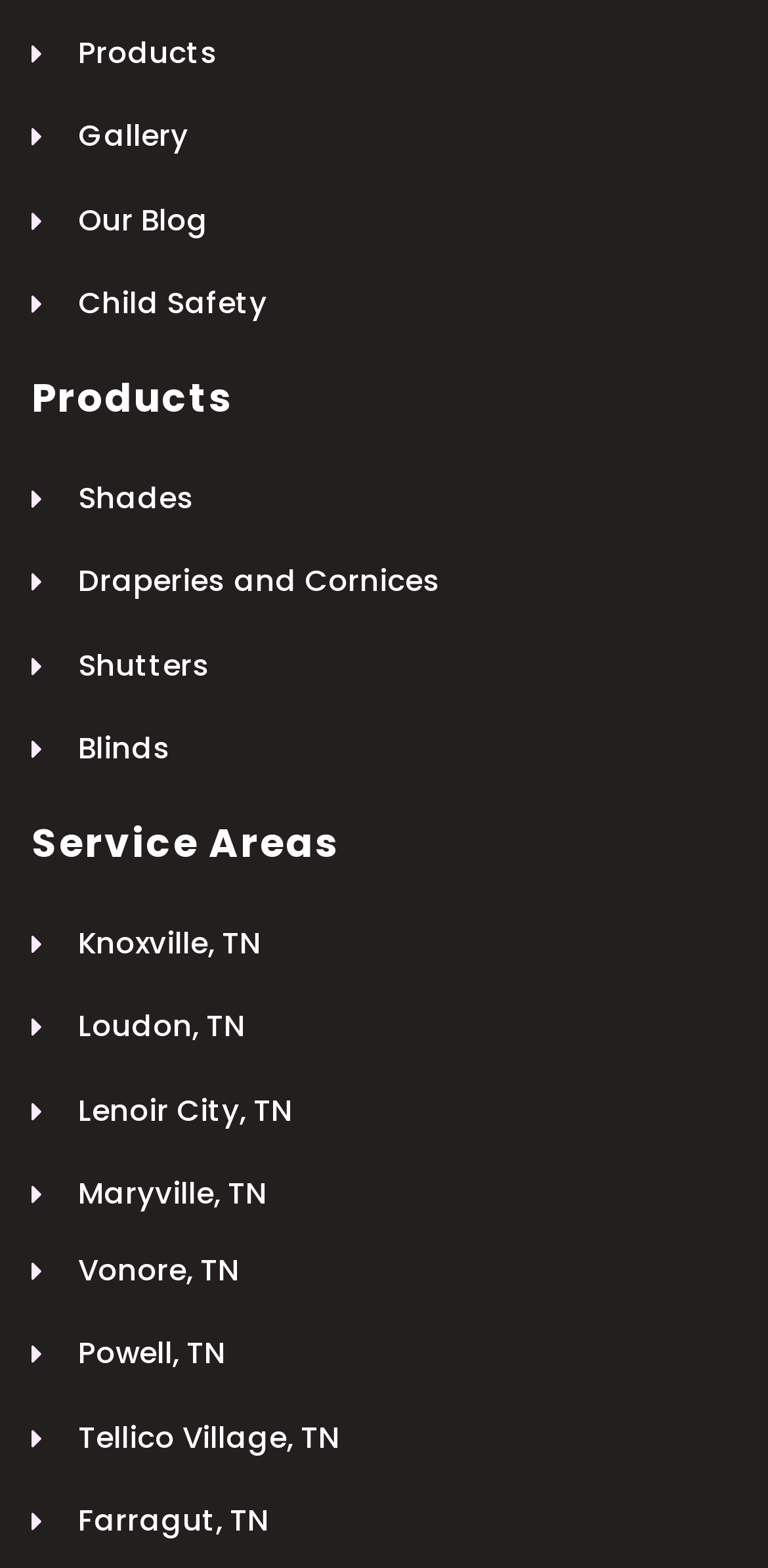Please locate the bounding box coordinates for the element that should be clicked to achieve the following instruction: "Explore shades". Ensure the coordinates are given as four float numbers between 0 and 1, i.e., [left, top, right, bottom].

[0.041, 0.304, 0.959, 0.332]